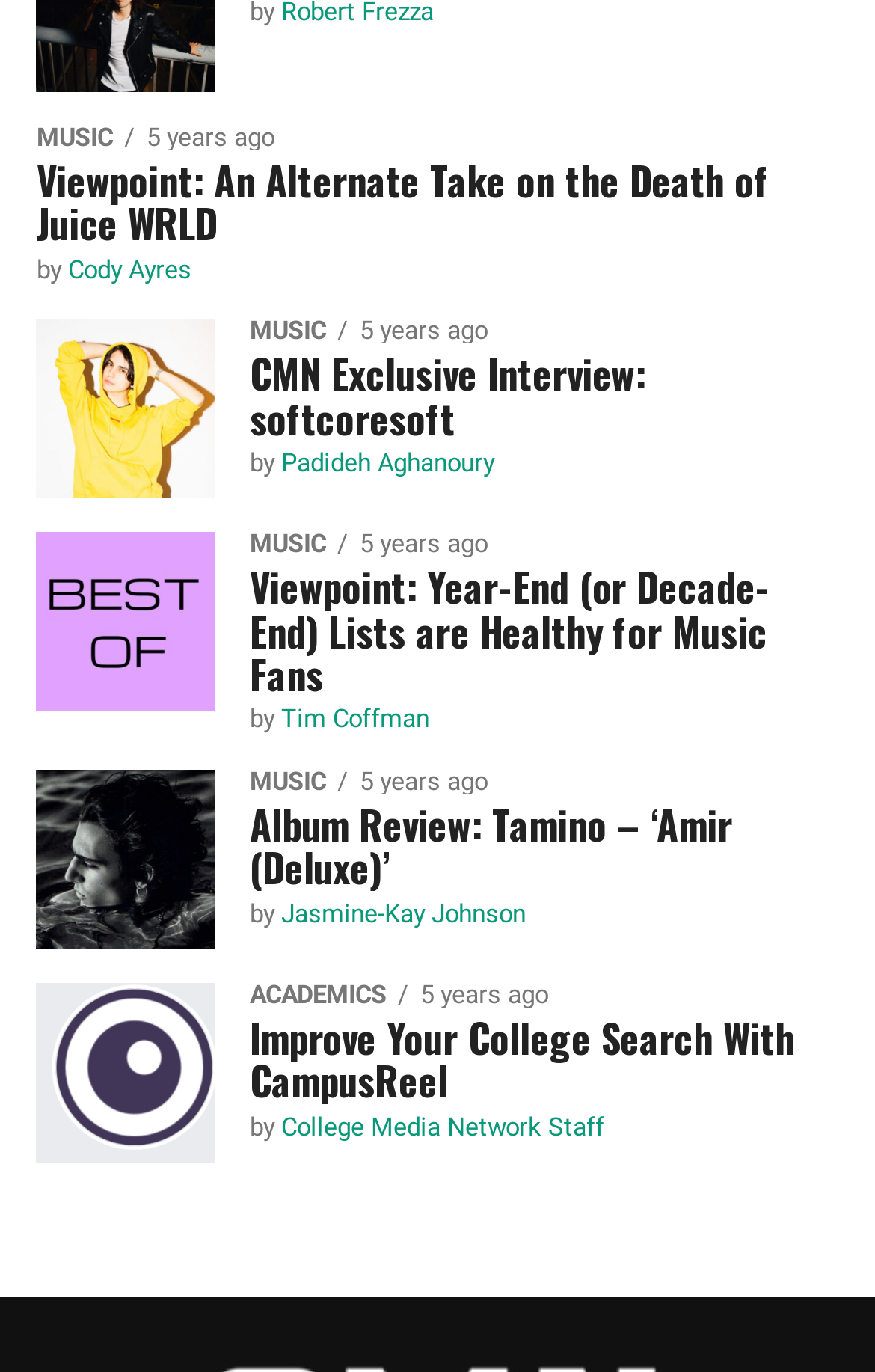Who wrote the article 'Viewpoint: An Alternate Take on the Death of Juice WRLD'? Look at the image and give a one-word or short phrase answer.

Cody Ayres